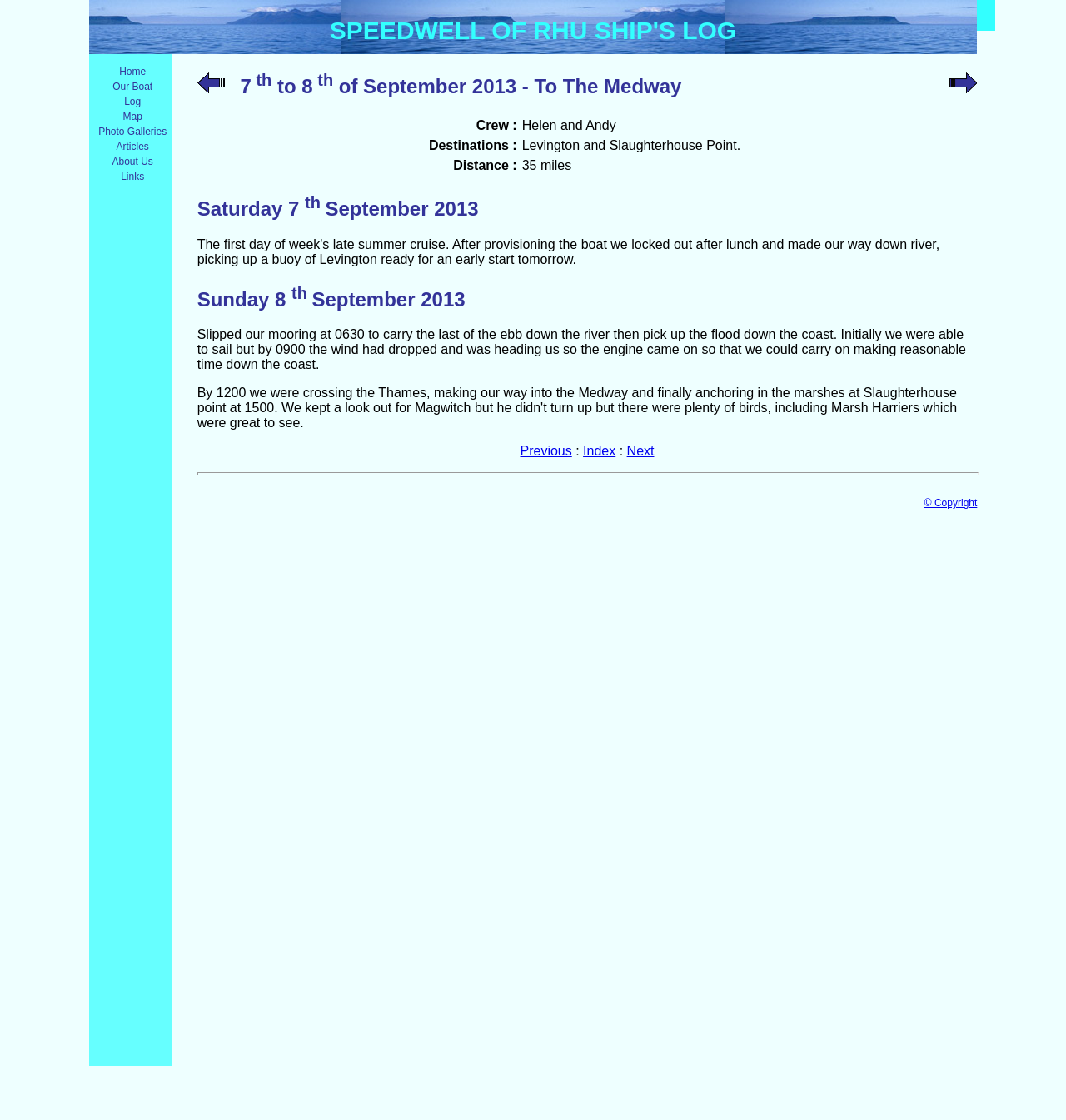Could you specify the bounding box coordinates for the clickable section to complete the following instruction: "Read article about 7th to 8th of September 2013"?

[0.225, 0.048, 0.876, 0.102]